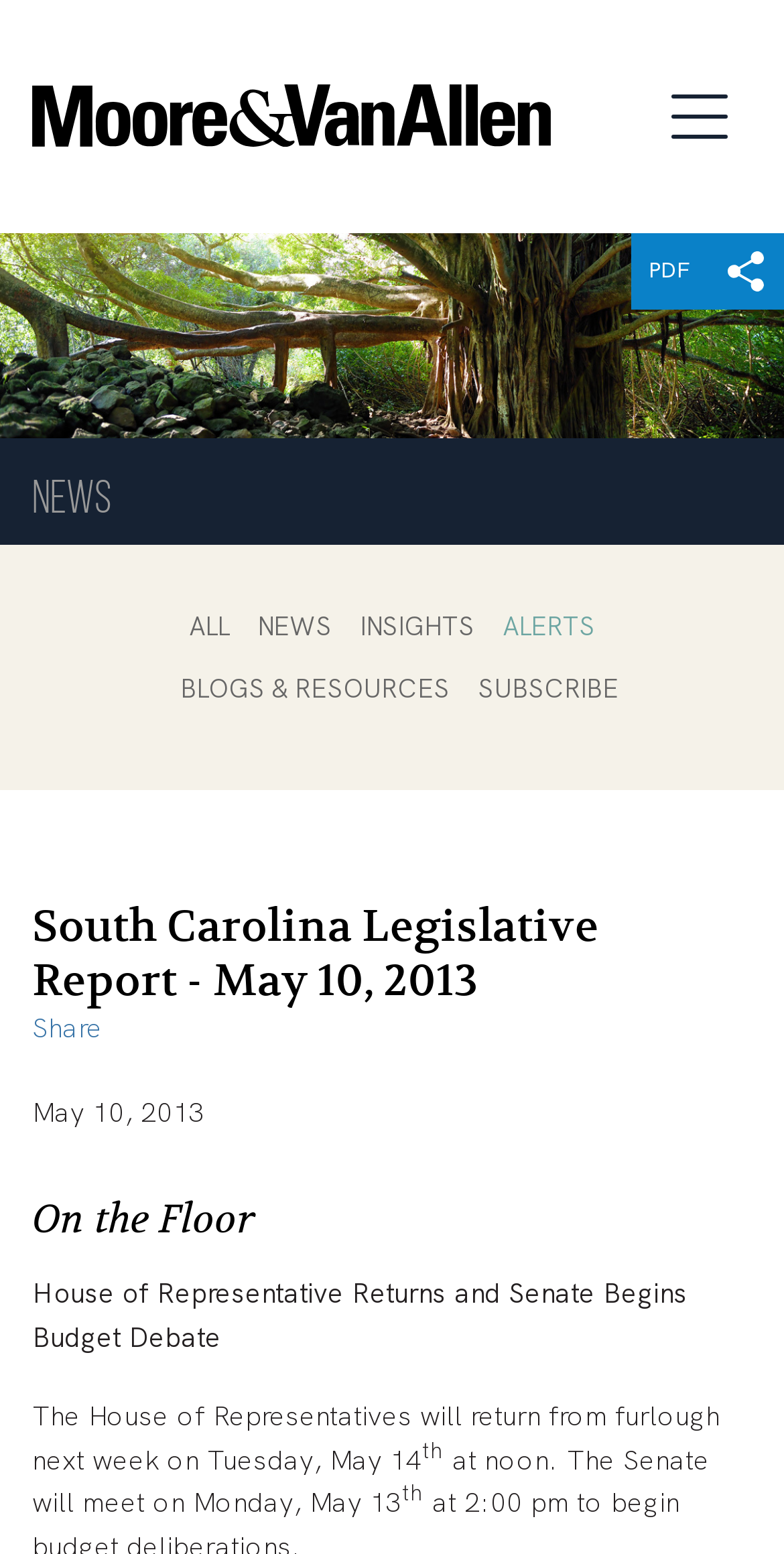Determine the bounding box coordinates of the UI element described below. Use the format (top-left x, top-left y, bottom-right x, bottom-right y) with floating point numbers between 0 and 1: Menu

[0.846, 0.047, 0.969, 0.096]